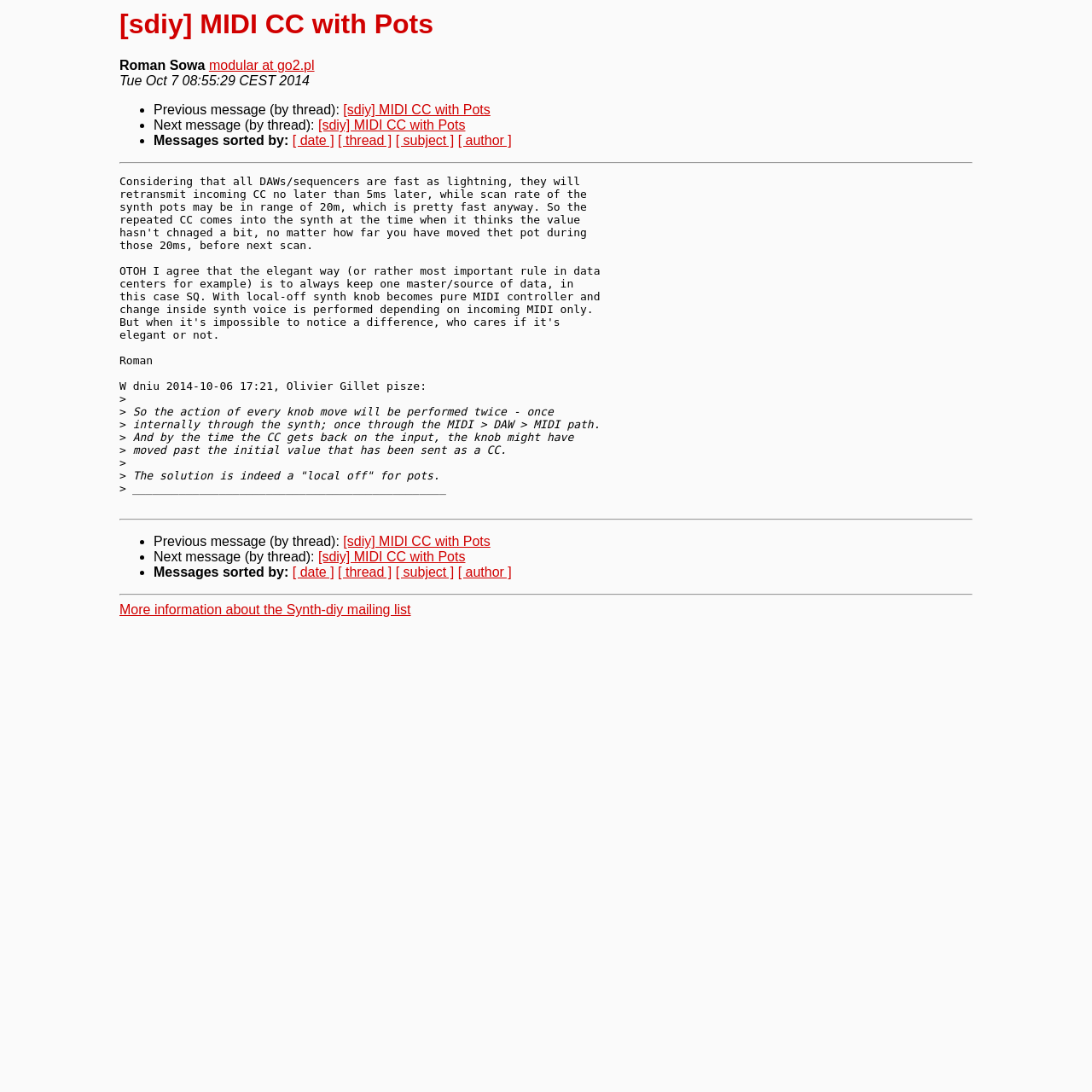Can you find the bounding box coordinates for the element to click on to achieve the instruction: "Get more information about the Synth-diy mailing list"?

[0.109, 0.552, 0.376, 0.565]